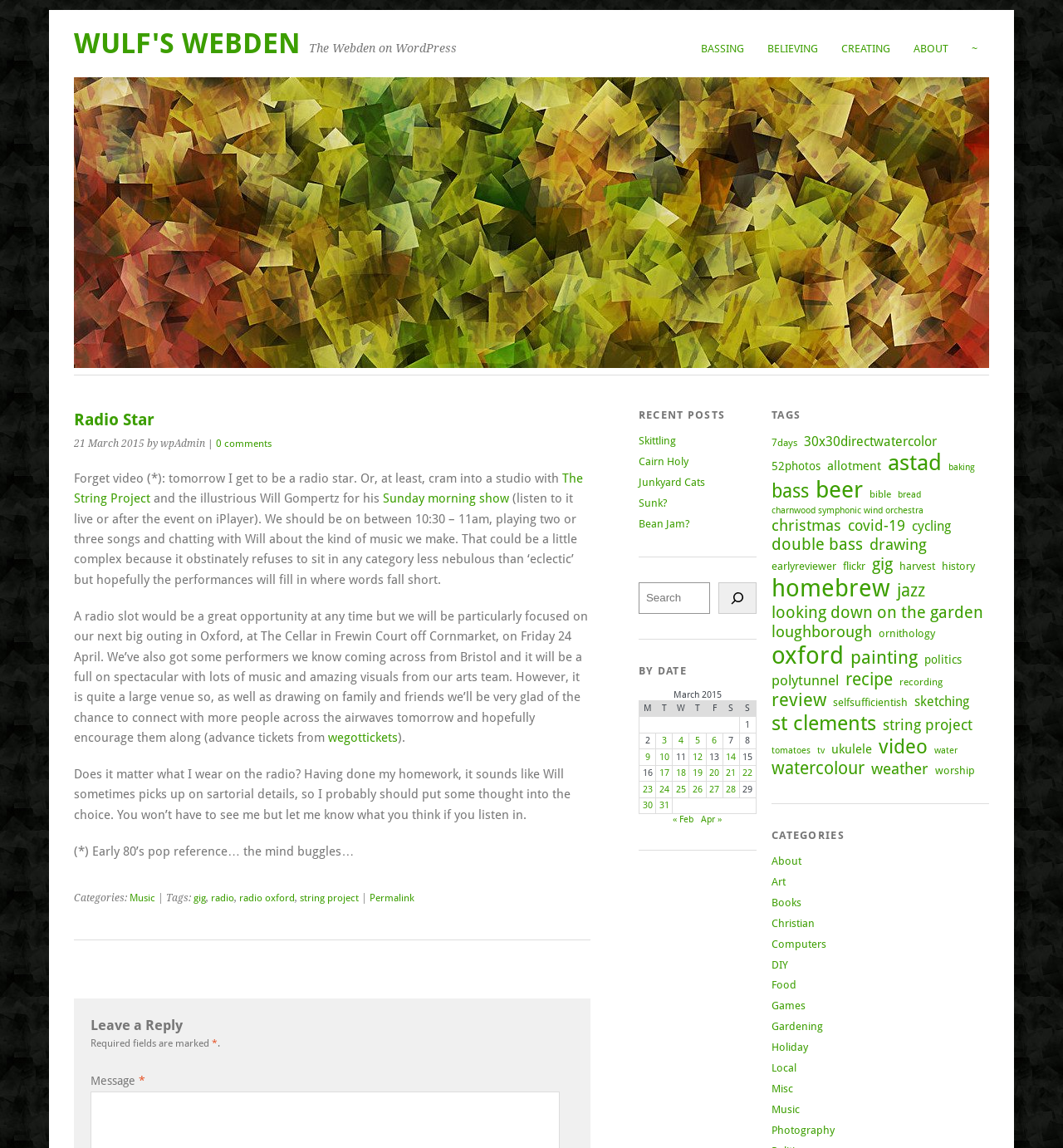Describe the webpage in detail, including text, images, and layout.

The webpage is about a blog post titled "Radio Star" on a website called "WULF'S WEBDEN". At the top of the page, there are several links to different sections of the website, including "BASSING", "BELIEVING", "CREATING", "ABOUT", and a tilde symbol. Below these links, there is a heading that reads "WULF'S WEBDEN" and a subheading that reads "The Webden on WordPress".

The main content of the page is an article about the author's upcoming radio appearance. The article is divided into several paragraphs, with headings and links scattered throughout. The text describes the author's excitement about being a radio star, and mentions that they will be playing music and chatting with the host, Will Gompertz, on his Sunday morning show. The author also mentions an upcoming gig in Oxford and encourages readers to tune in to the radio show.

On the right-hand side of the page, there is a complementary section that lists recent posts, including "Skittling", "Cairn Holy", "Junkyard Cats", "Sunk?", and "Bean Jam?". There is also a search bar and a section that lists posts by date, with a table showing the dates of March 2015.

At the bottom of the page, there is a footer section that lists categories and tags, including "Music", "gig", "radio", "radio oxford", and "string project". There is also a permalink and a section that allows readers to leave a reply, with fields for name, email, and message.